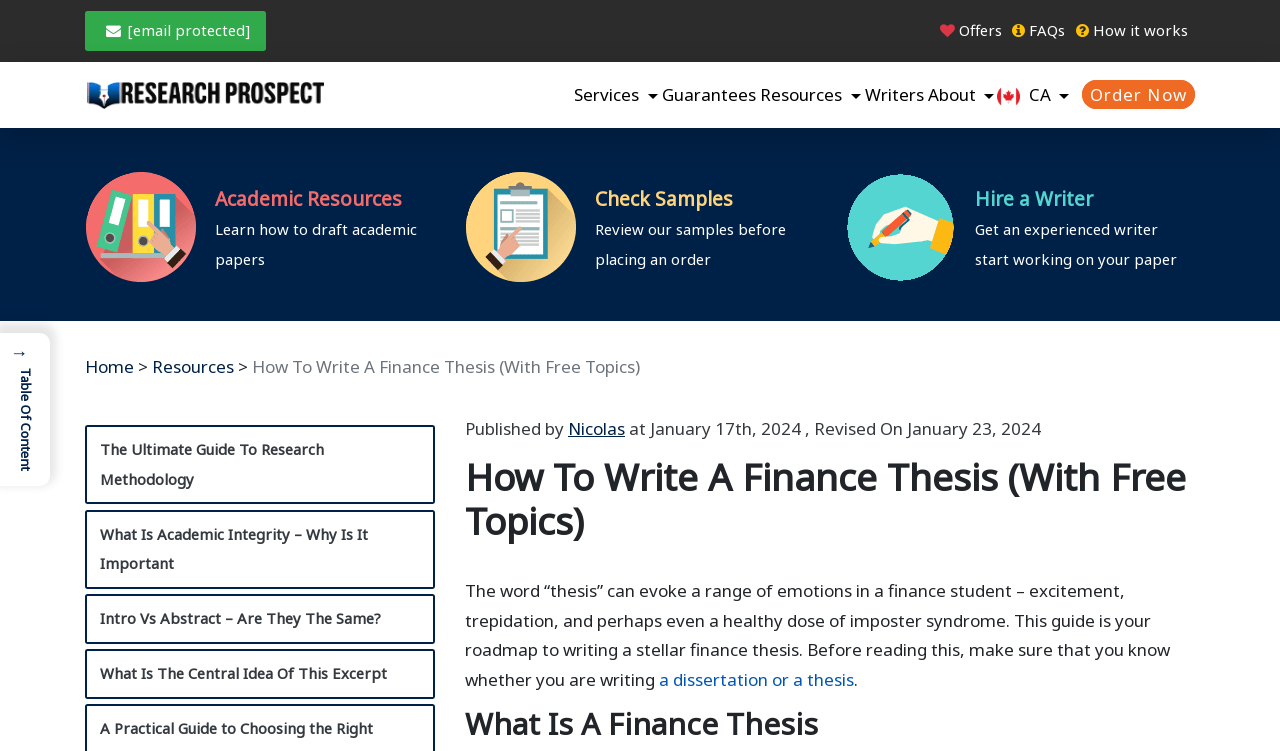Answer with a single word or phrase: 
What is the date of publication of the article?

January 17th, 2024